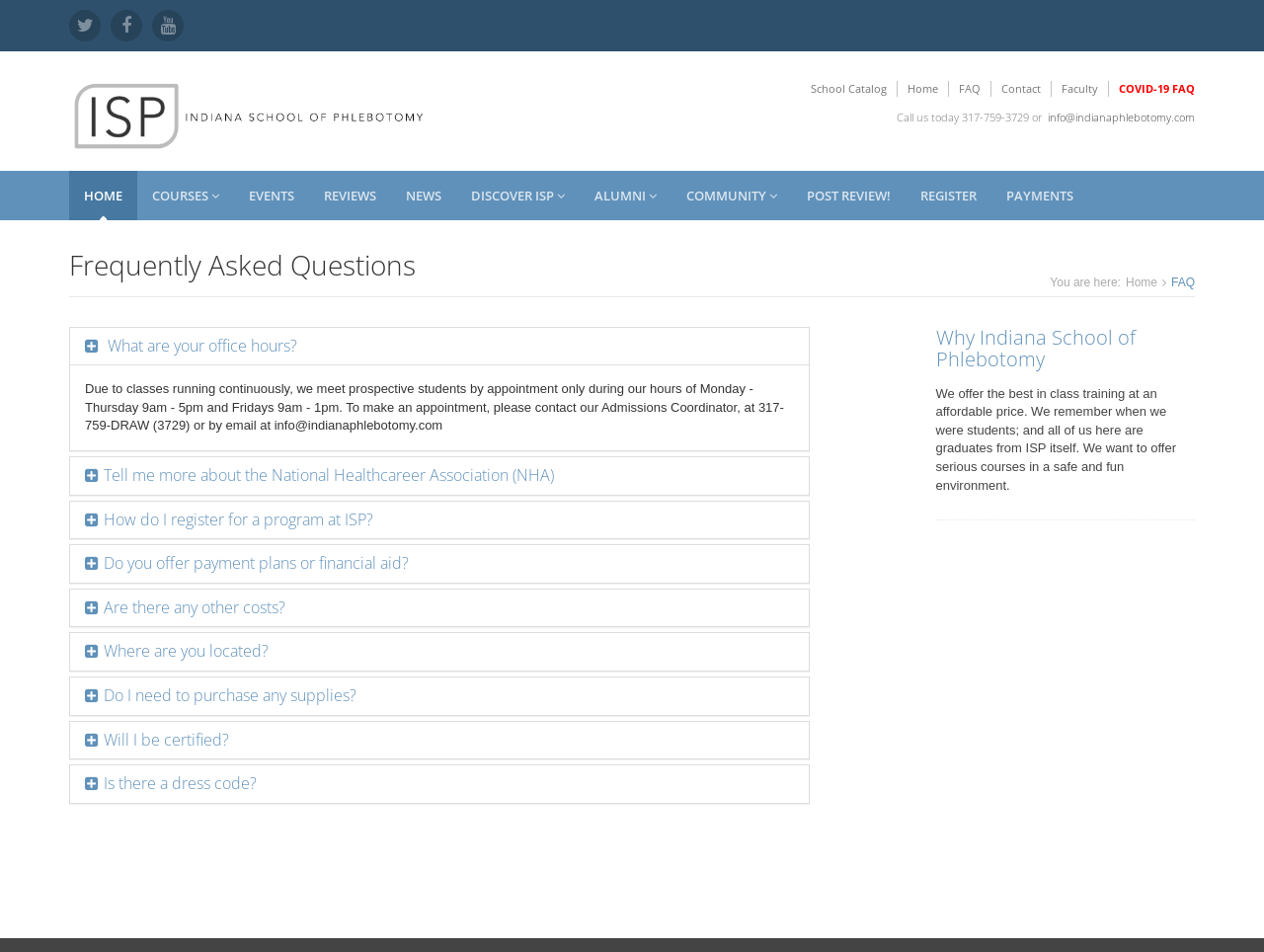What is the philosophy of Indiana School of Phlebotomy?
Provide a detailed answer to the question, using the image to inform your response.

The philosophy of Indiana School of Phlebotomy can be found in the 'Why Indiana School of Phlebotomy' section, where it is stated that the school wants to offer serious courses in a safe and fun environment, and that the staff remembers when they were students and are graduates of ISP itself.